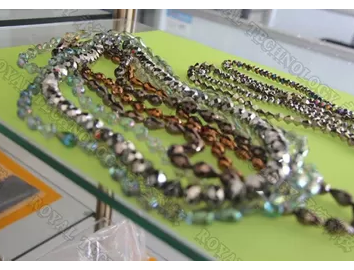What technology is associated with the beads?
Could you answer the question in a detailed manner, providing as much information as possible?

According to the caption, the beads are associated with advanced PVD (Physical Vapor Deposition) coating technology, which allows for a wide range of color finishes, enhancing both aesthetic and functional properties.